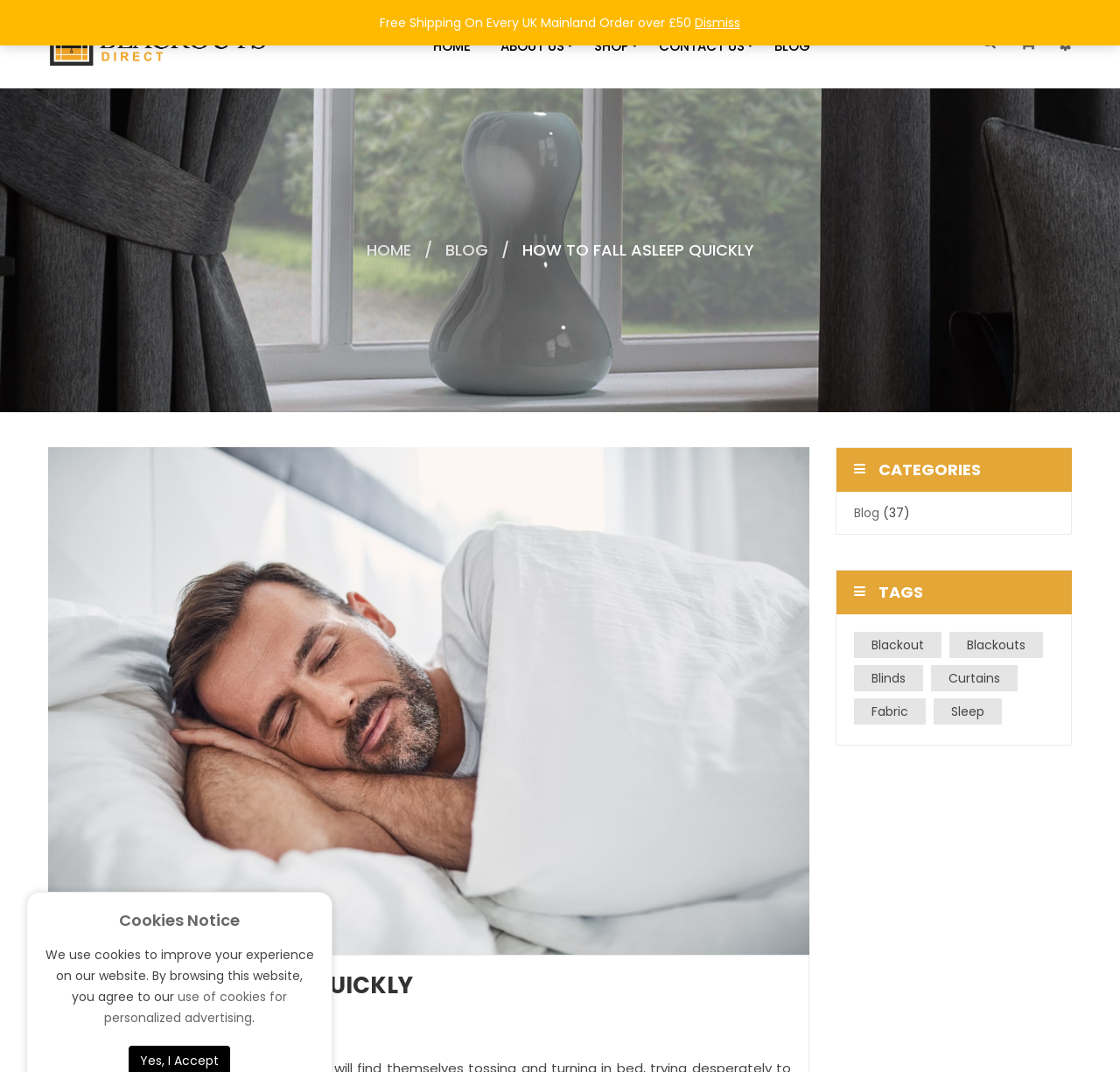Please provide the bounding box coordinates for the UI element as described: "Blackouts". The coordinates must be four floats between 0 and 1, represented as [left, top, right, bottom].

[0.848, 0.589, 0.931, 0.614]